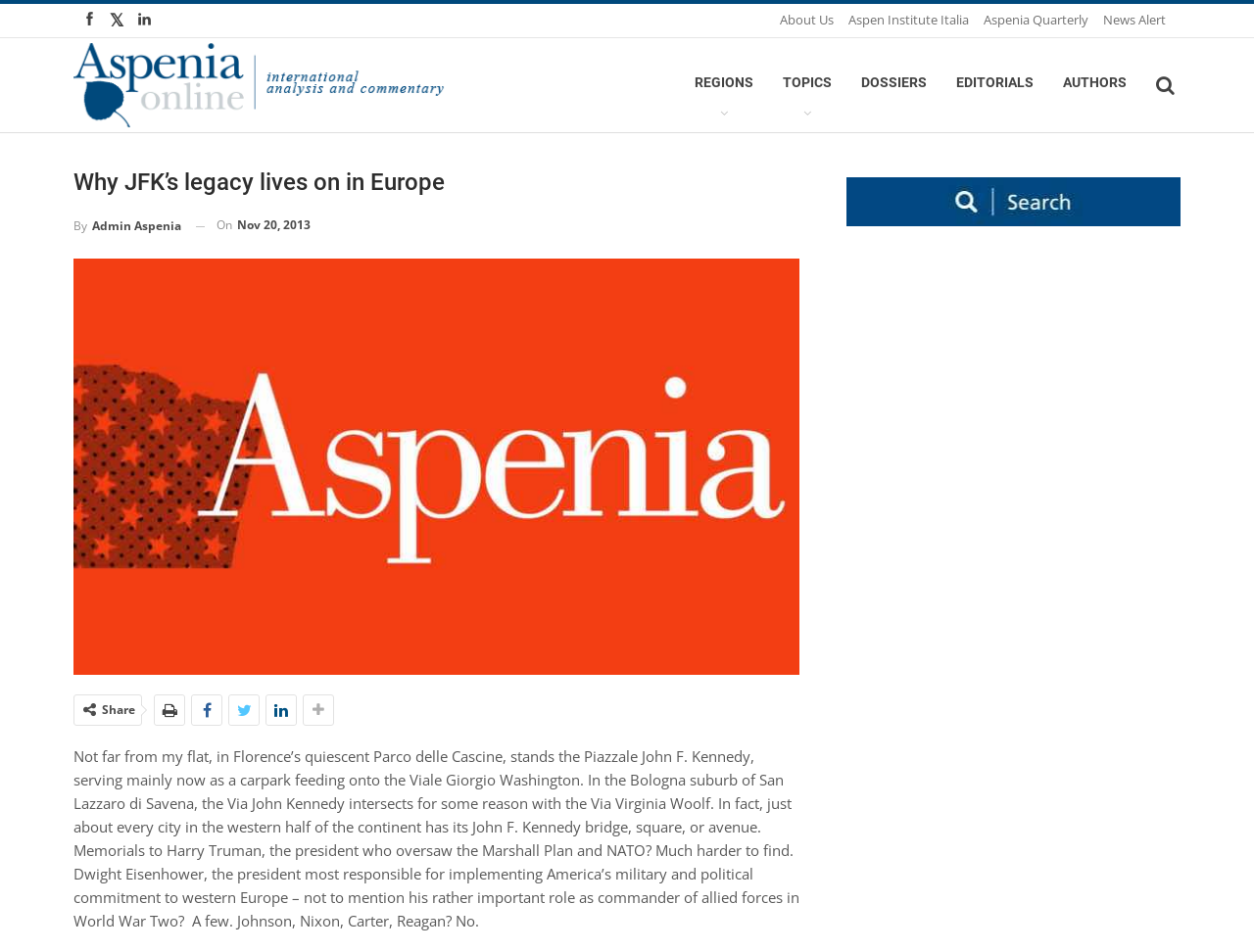Answer the question with a single word or phrase: 
What is the name of the online publication?

Aspenia Online